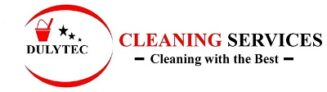Provide an extensive narrative of what is shown in the image.

The image features the logo of Dulytec Cleaning Services, prominently displaying the brand name "DULYTEC" in bold, uppercase letters. Below, the words "CLEANING SERVICES" are featured, along with the tagline "Cleaning with the Best," suggesting a commitment to high-quality service. The design incorporates a circular emblem that includes a bucket and stars, emphasizing professionalism and reliability in cleaning solutions. This logo represents Dulytec's specialization in highrise window cleaning services in Nairobi, reflecting their dedication to excellence in maintaining the aesthetic appeal of buildings through meticulous window care.